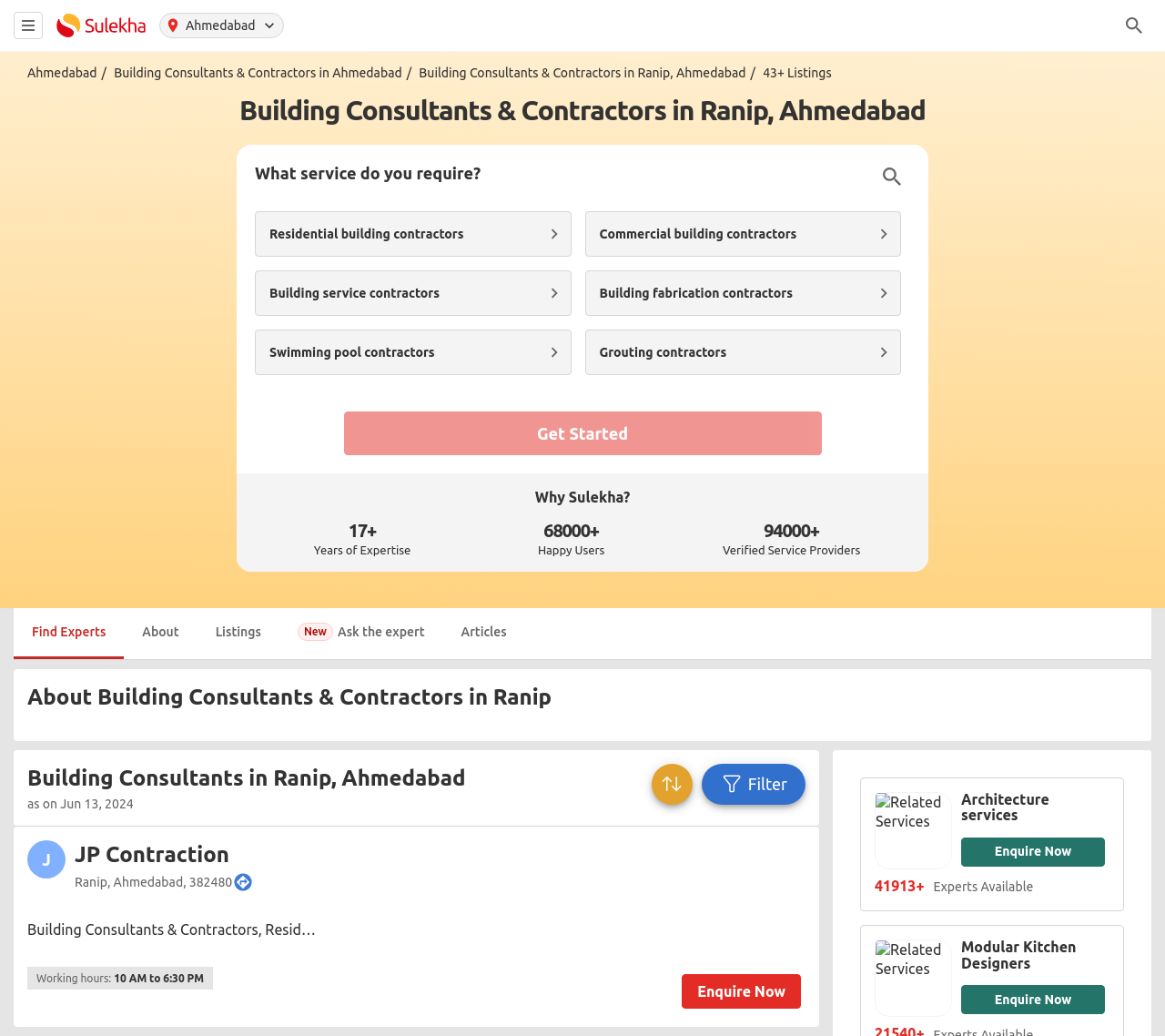Locate the bounding box of the UI element defined by this description: "parent_node: Ahmedabad title="Sulekha"". The coordinates should be given as four float numbers between 0 and 1, formatted as [left, top, right, bottom].

[0.048, 0.013, 0.125, 0.036]